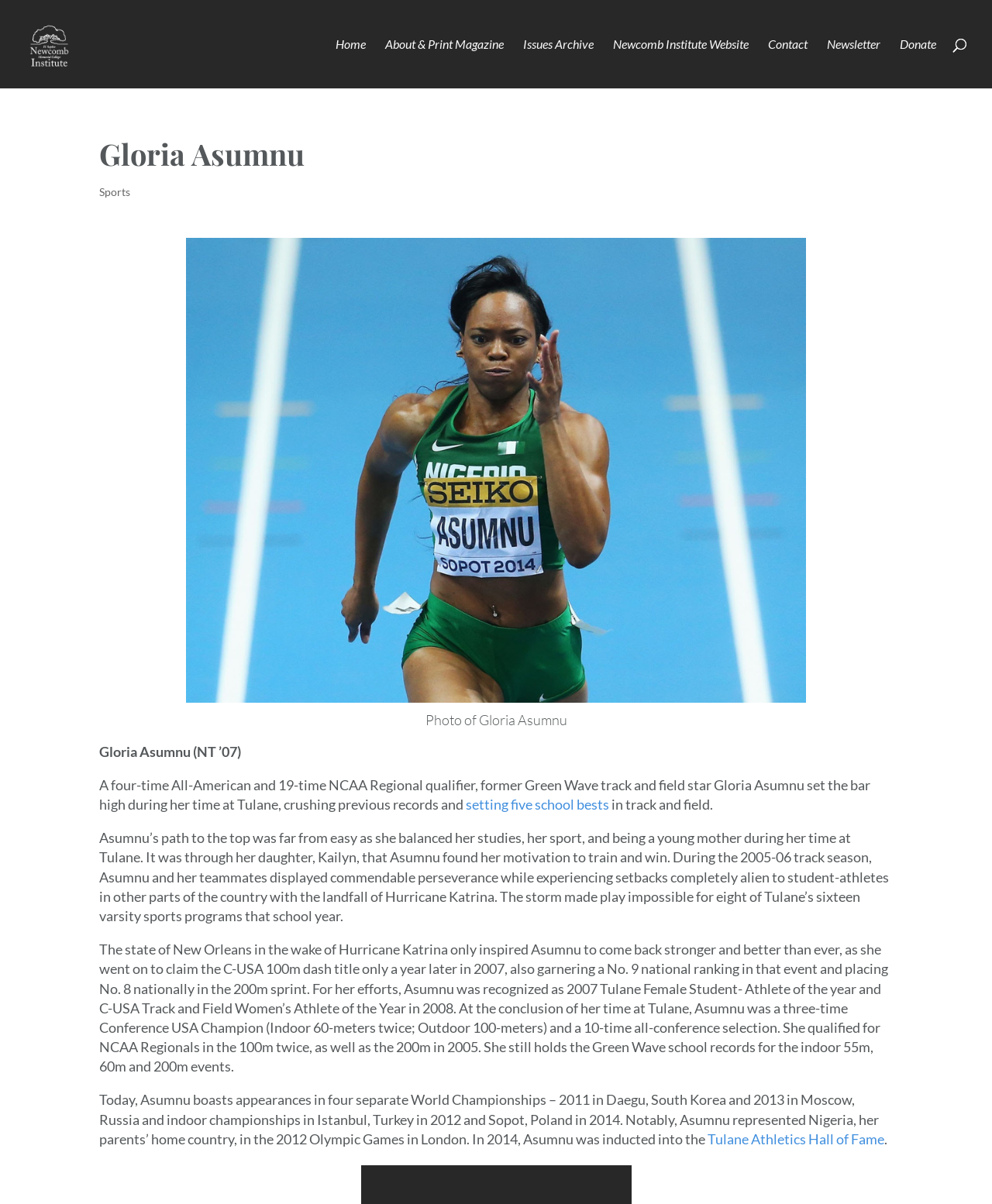Generate a comprehensive description of the webpage content.

The webpage is about Gloria Asumnu, a former track and field star at Tulane University. At the top, there is a logo or image of Newcomb, which is likely an institution or organization related to Tulane University. Below the logo, there is a navigation menu with links to various pages, including Home, About & Print Magazine, Issues Archive, Newcomb Institute Website, Contact, Newsletter, and Donate.

The main content of the page is a biography of Gloria Asumnu, which includes a heading with her name and a photo of her. The biography is divided into several paragraphs, which describe her achievements and experiences as a student-athlete at Tulane University. The text mentions her records, awards, and championships, as well as her personal struggles and motivations.

There are several links within the biography, including one to the Tulane Athletics Hall of Fame, where Asumnu was inducted in 2014. The biography also mentions her appearances in World Championships and the Olympic Games, representing Nigeria, her parents' home country.

On the left side of the page, there is a link to the Sports section, which is likely related to Tulane University's athletic programs. Overall, the webpage is a tribute to Gloria Asumnu's achievements and a celebration of her success as a student-athlete and beyond.